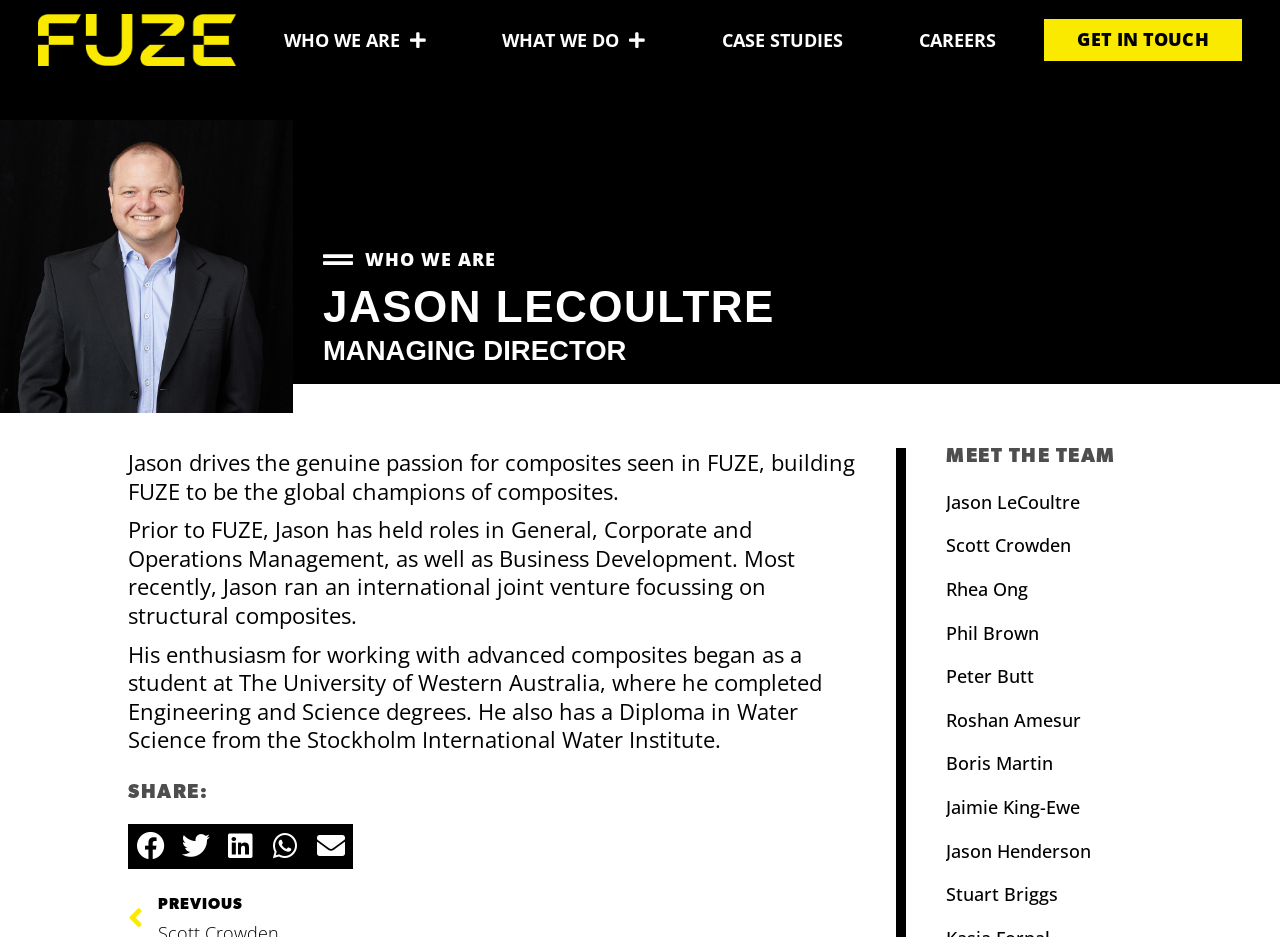Provide the bounding box for the UI element matching this description: "aria-label="Share on whatsapp"".

[0.205, 0.879, 0.241, 0.927]